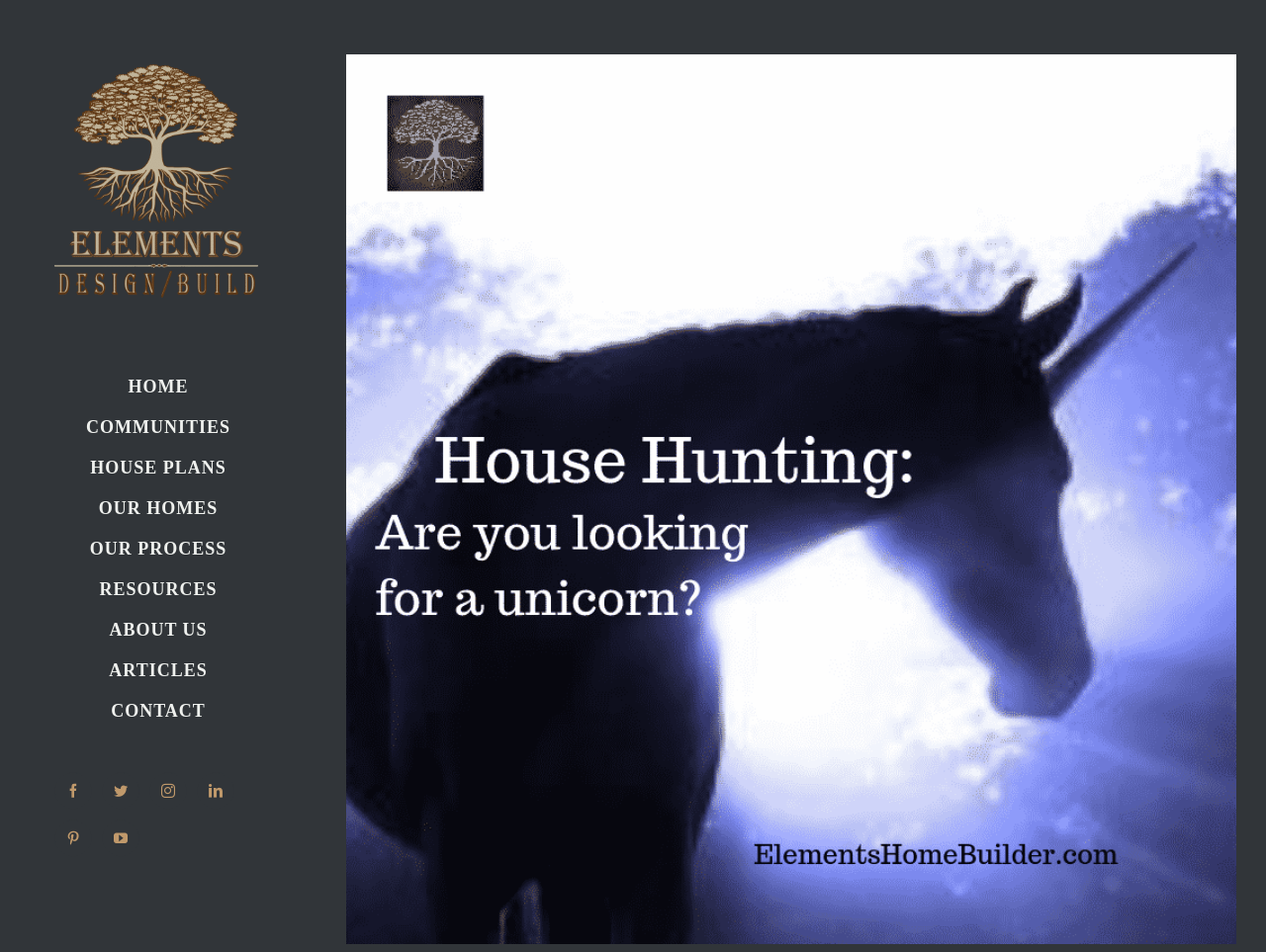How many social media links are there?
Answer the question with detailed information derived from the image.

I counted the number of links with social media icons, which are Facebook, Twitter, Instagram, LinkedIn, Pinterest, and YouTube, totaling 6 social media links.